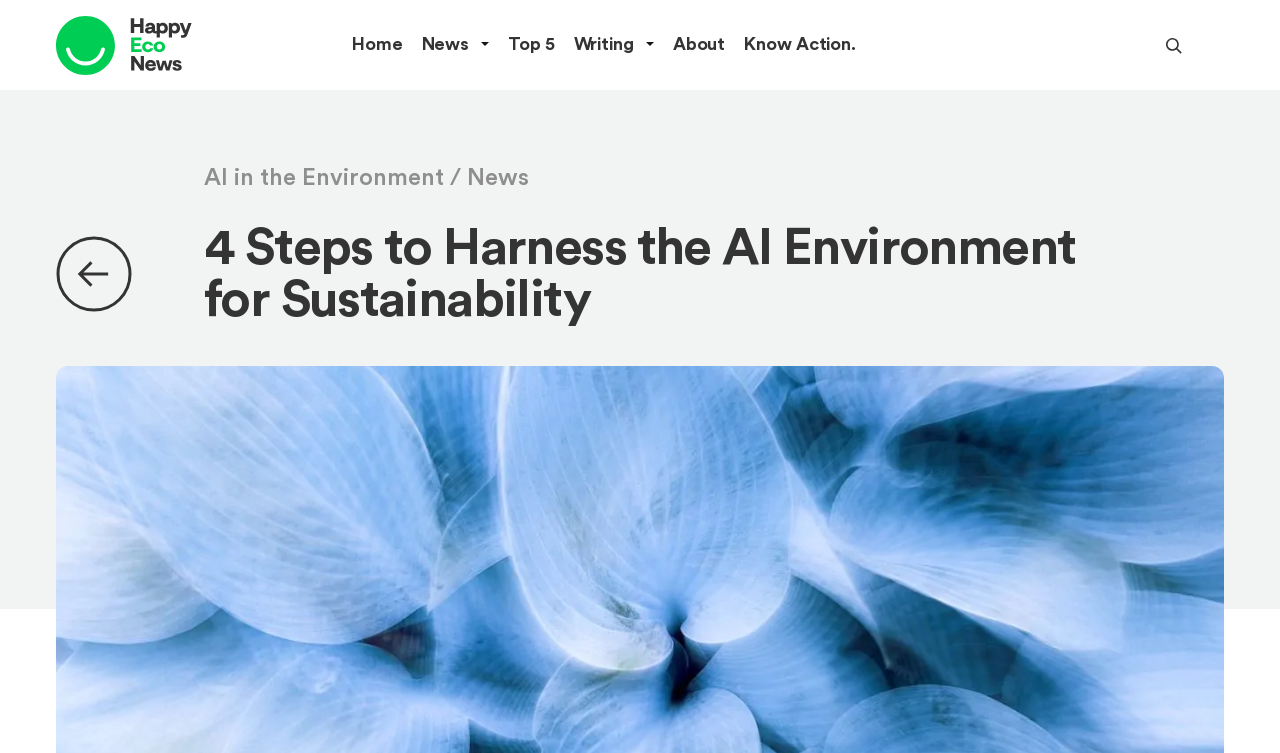Please find and report the bounding box coordinates of the element to click in order to perform the following action: "Click on the 'Home' link". The coordinates should be expressed as four float numbers between 0 and 1, in the format [left, top, right, bottom].

None